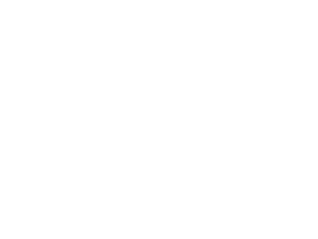Offer an in-depth caption of the image, mentioning all notable aspects.

The image features the logo of "Ermes Inc. SP ZO.O.", a business likely associated with security or technology solutions. This logo, prominently displayed, reinforces the company's branding as part of the "OUR PARTNERS" section for Global Mountain Group. Positioned among other partner logos, it highlights the collaborative effort in providing cutting-edge business solutions. The partnership underscores Global Mountain Group's commitment to leveraging its global presence and expertise in delivering tailored security solutions.